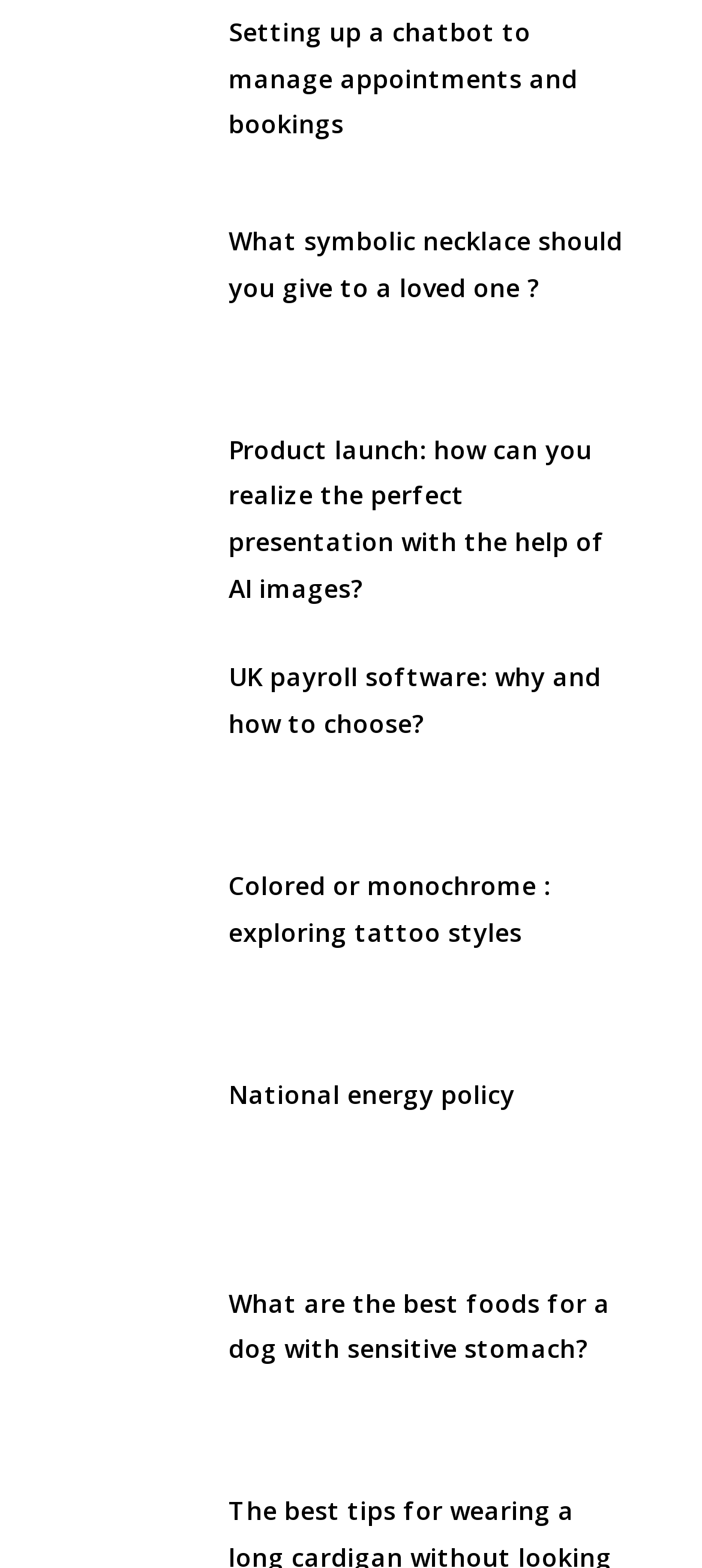Please give a one-word or short phrase response to the following question: 
Are there any links related to animals?

Yes